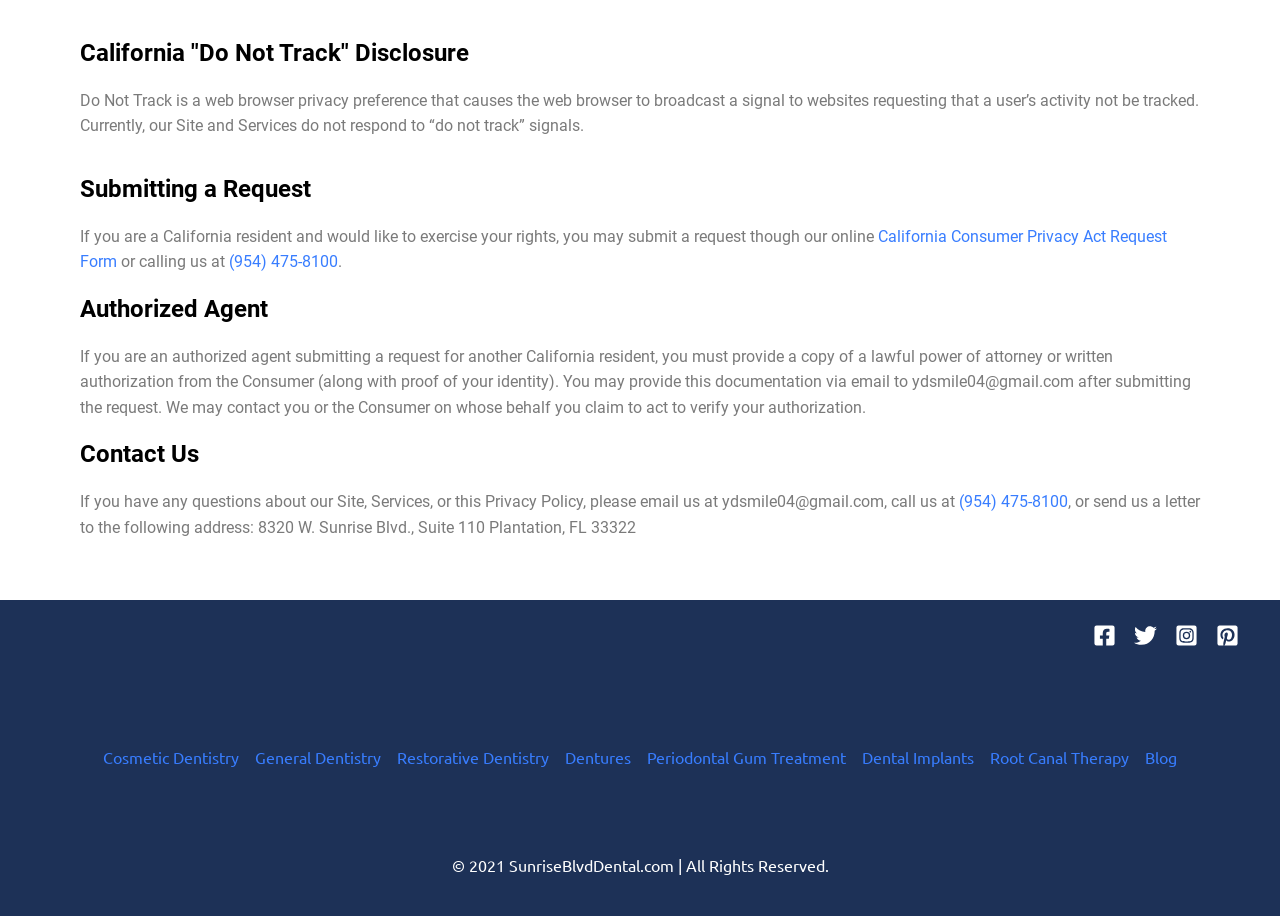Please identify the bounding box coordinates of the region to click in order to complete the given instruction: "Email ydsmile04@gmail.com". The coordinates should be four float numbers between 0 and 1, i.e., [left, top, right, bottom].

[0.062, 0.537, 0.749, 0.558]